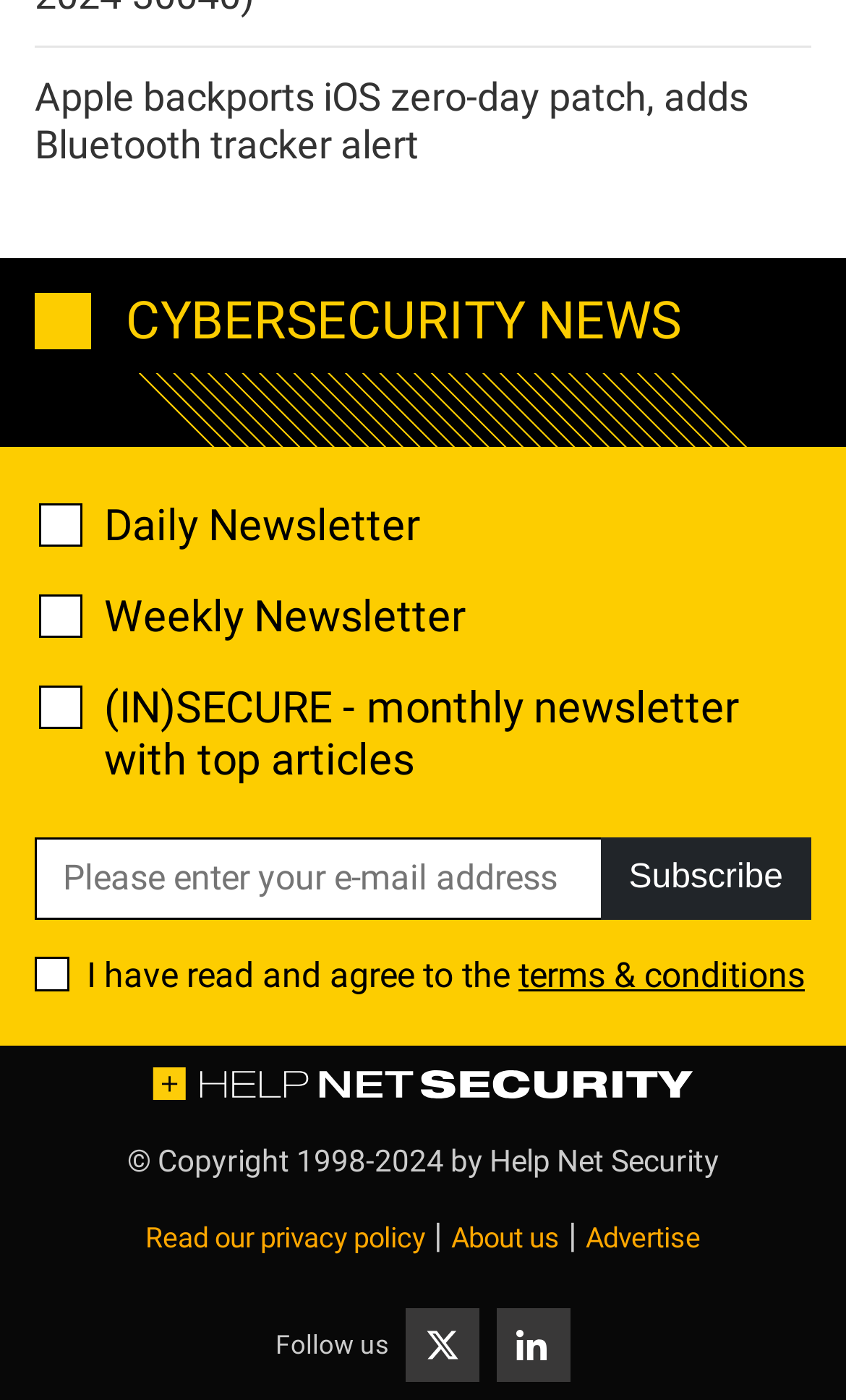Specify the bounding box coordinates for the region that must be clicked to perform the given instruction: "Subscribe to the newsletter".

[0.71, 0.598, 0.959, 0.657]